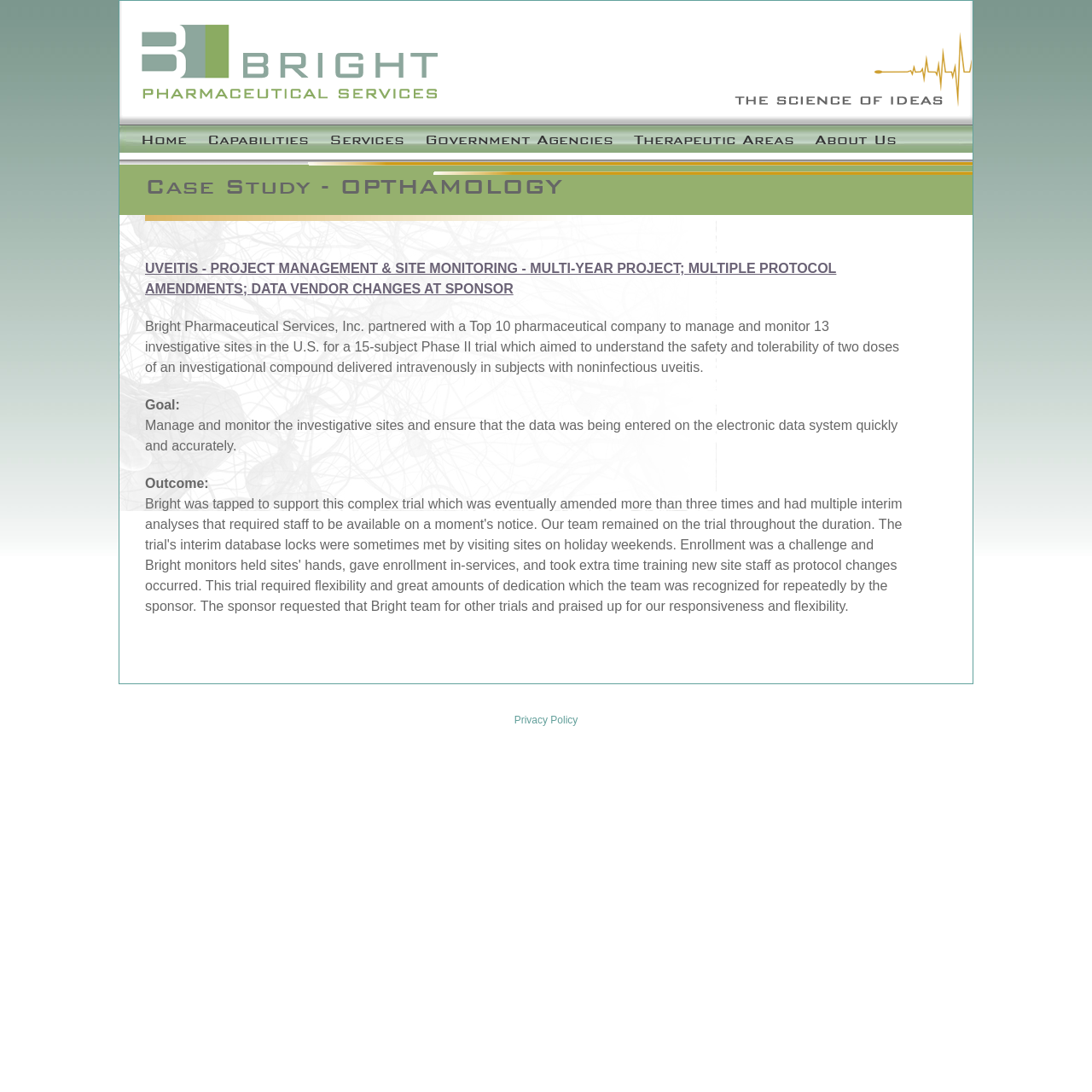Using the details in the image, give a detailed response to the question below:
What was the goal of the project in the case study?

The goal of the project can be found in the static text element below the heading 'Case Study - OPTHAMOLOGY', which reads 'Goal: Manage and monitor the investigative sites and ensure that the data was being entered on the electronic data system quickly and accurately'.